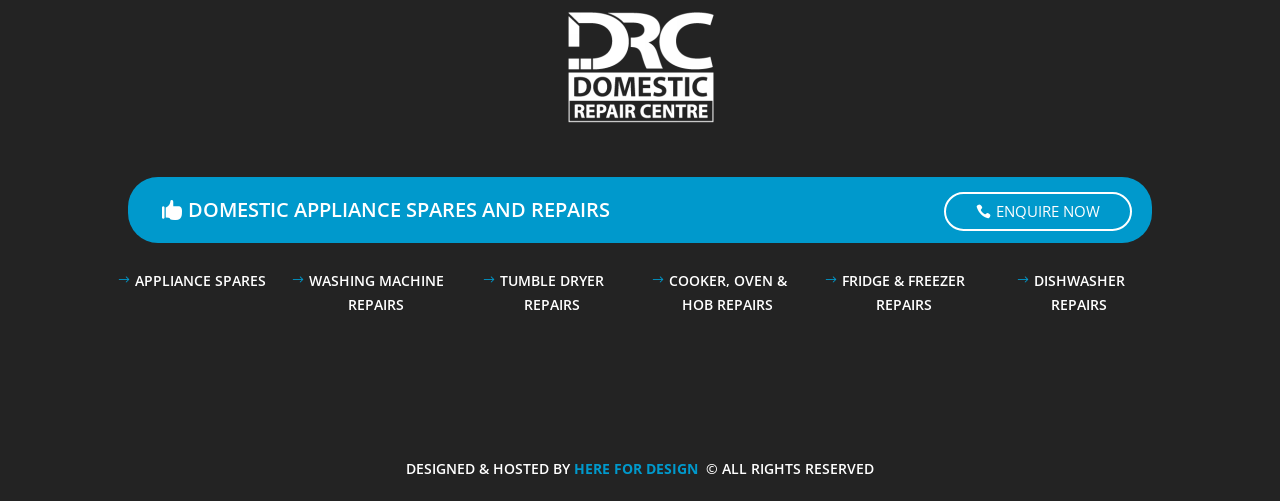What is the company name?
Look at the image and provide a short answer using one word or a phrase.

DOMESTIC APPLIANCE SPARES AND REPAIRS